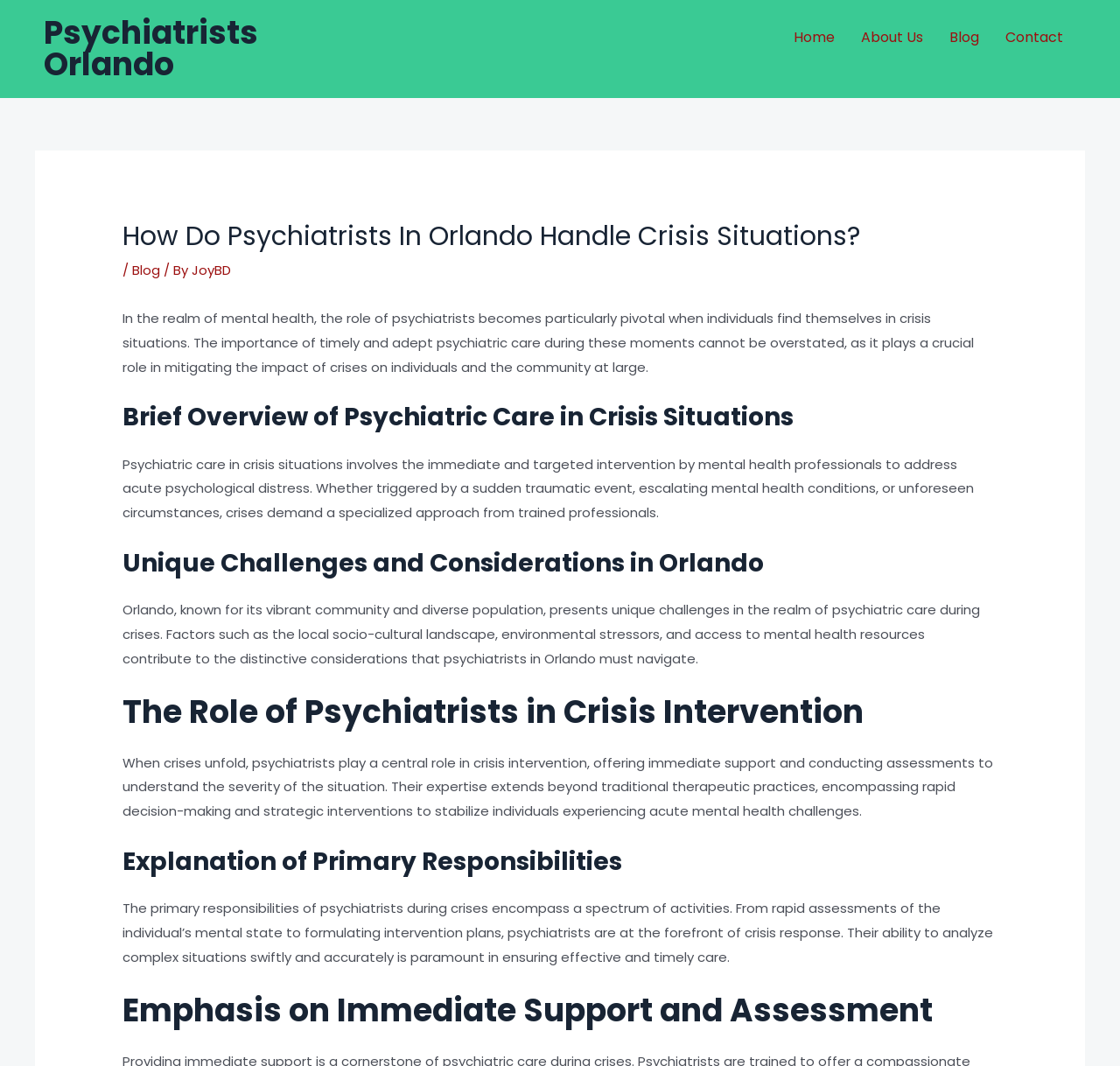What is the name of the website?
Please ensure your answer is as detailed and informative as possible.

The name of the website can be found in the heading element at the top of the page, which reads 'Psychiatrists Orlando'. This is also the text of the link element with ID 142.